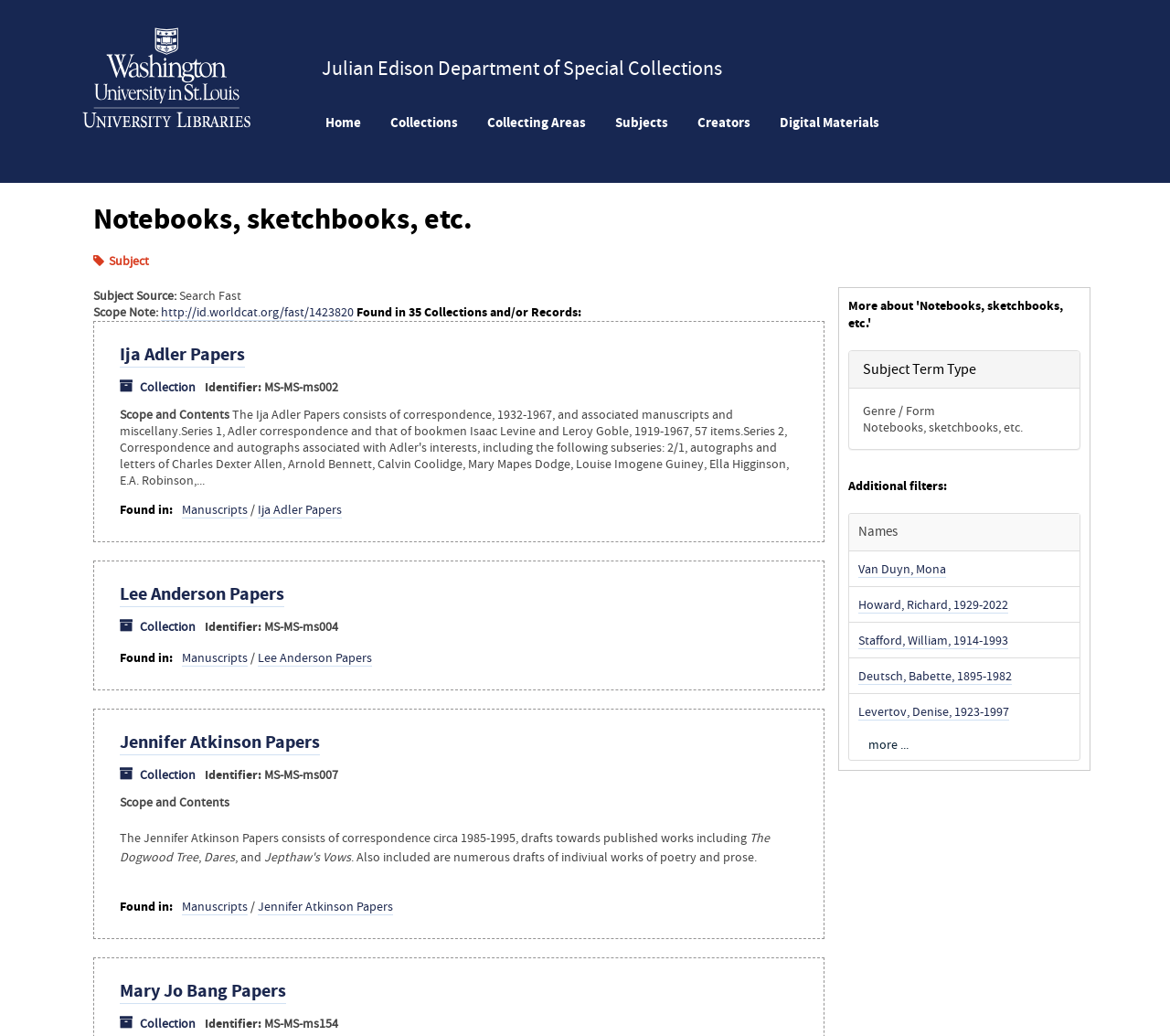Answer the following in one word or a short phrase: 
How many names are listed as additional filters?

4